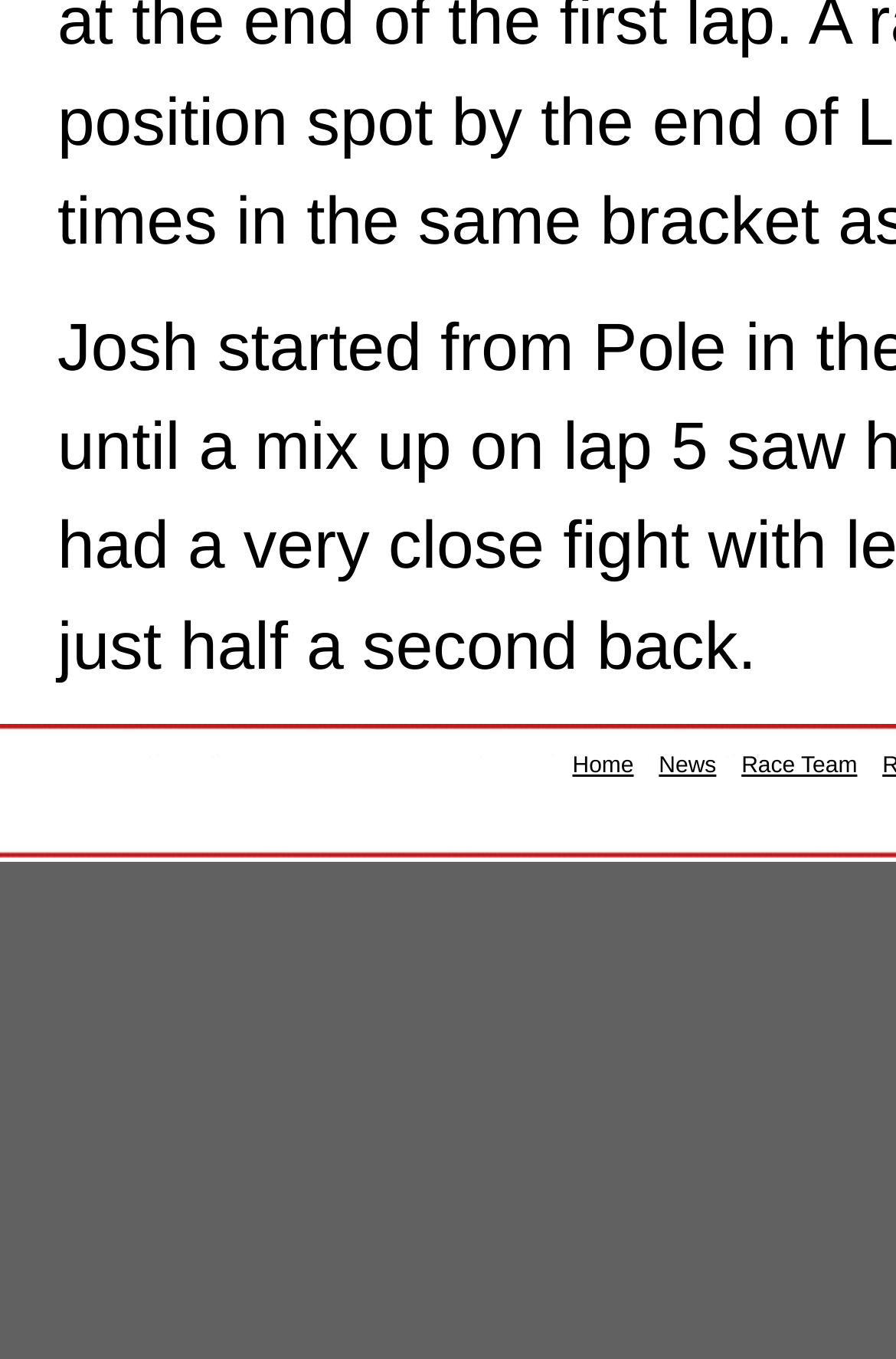Provide the bounding box coordinates in the format (top-left x, top-left y, bottom-right x, bottom-right y). All values are floating point numbers between 0 and 1. Determine the bounding box coordinate of the UI element described as: - EVENTS -

None